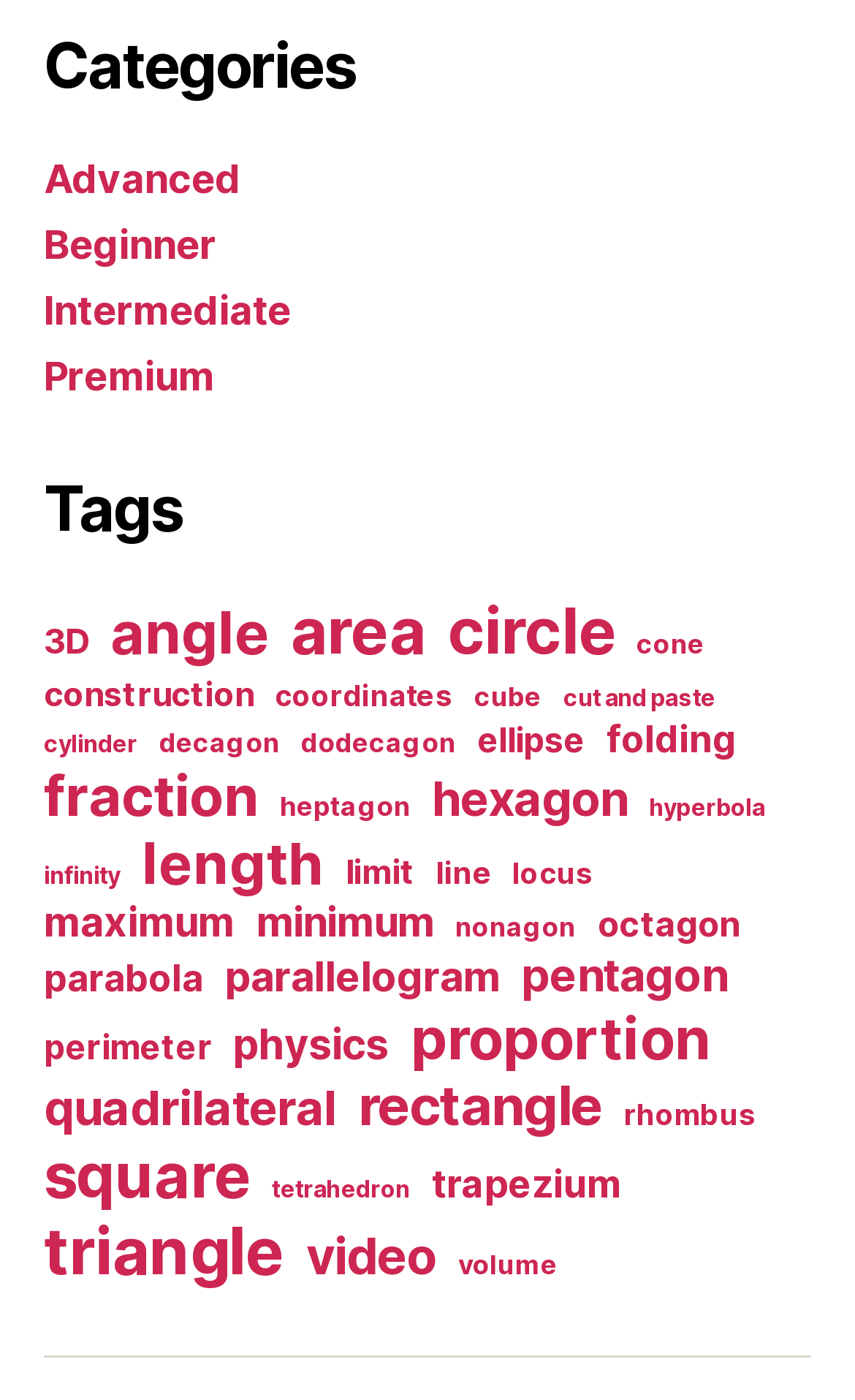Please locate the bounding box coordinates of the element that needs to be clicked to achieve the following instruction: "Choose the 'Premium' option". The coordinates should be four float numbers between 0 and 1, i.e., [left, top, right, bottom].

[0.051, 0.253, 0.252, 0.286]